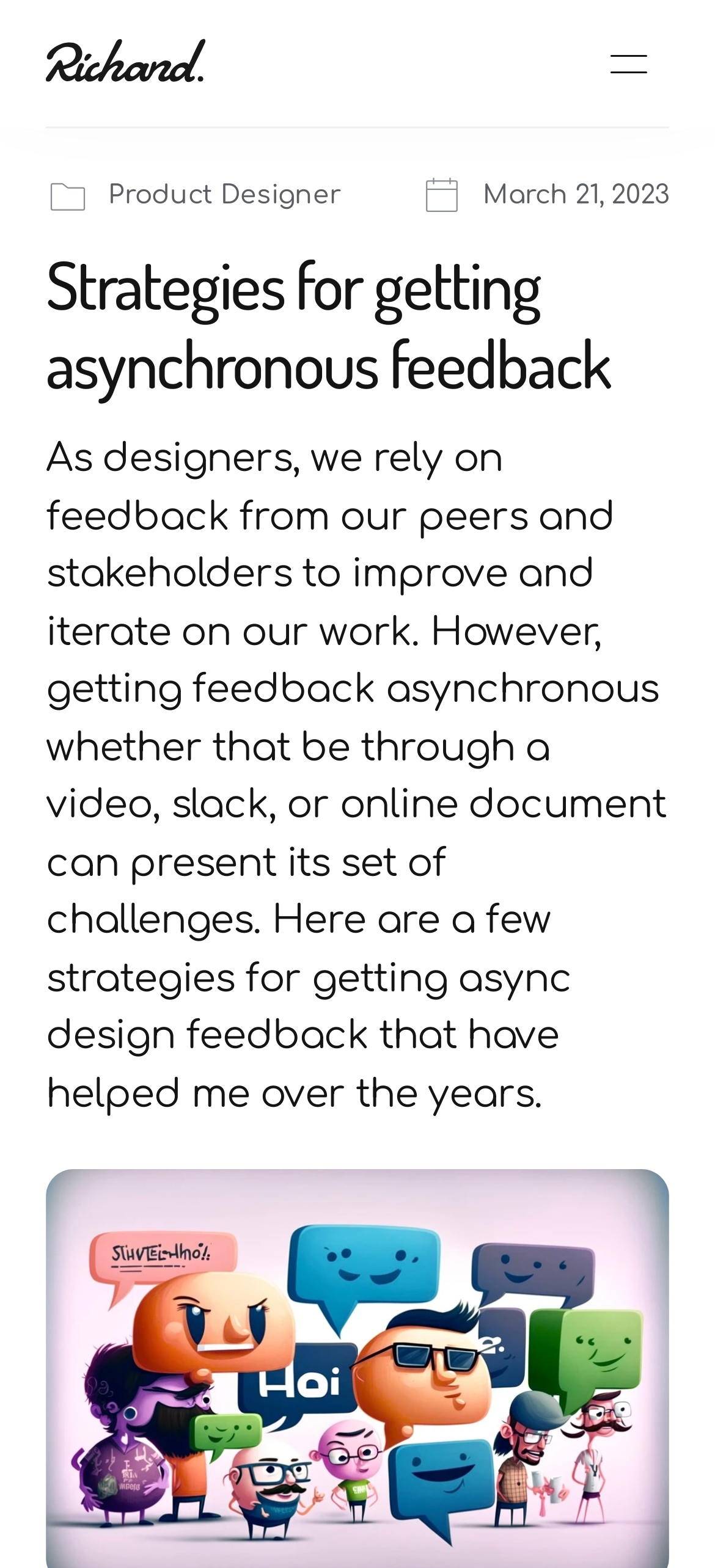Respond to the following question with a brief word or phrase:
How many images are on the webpage?

3